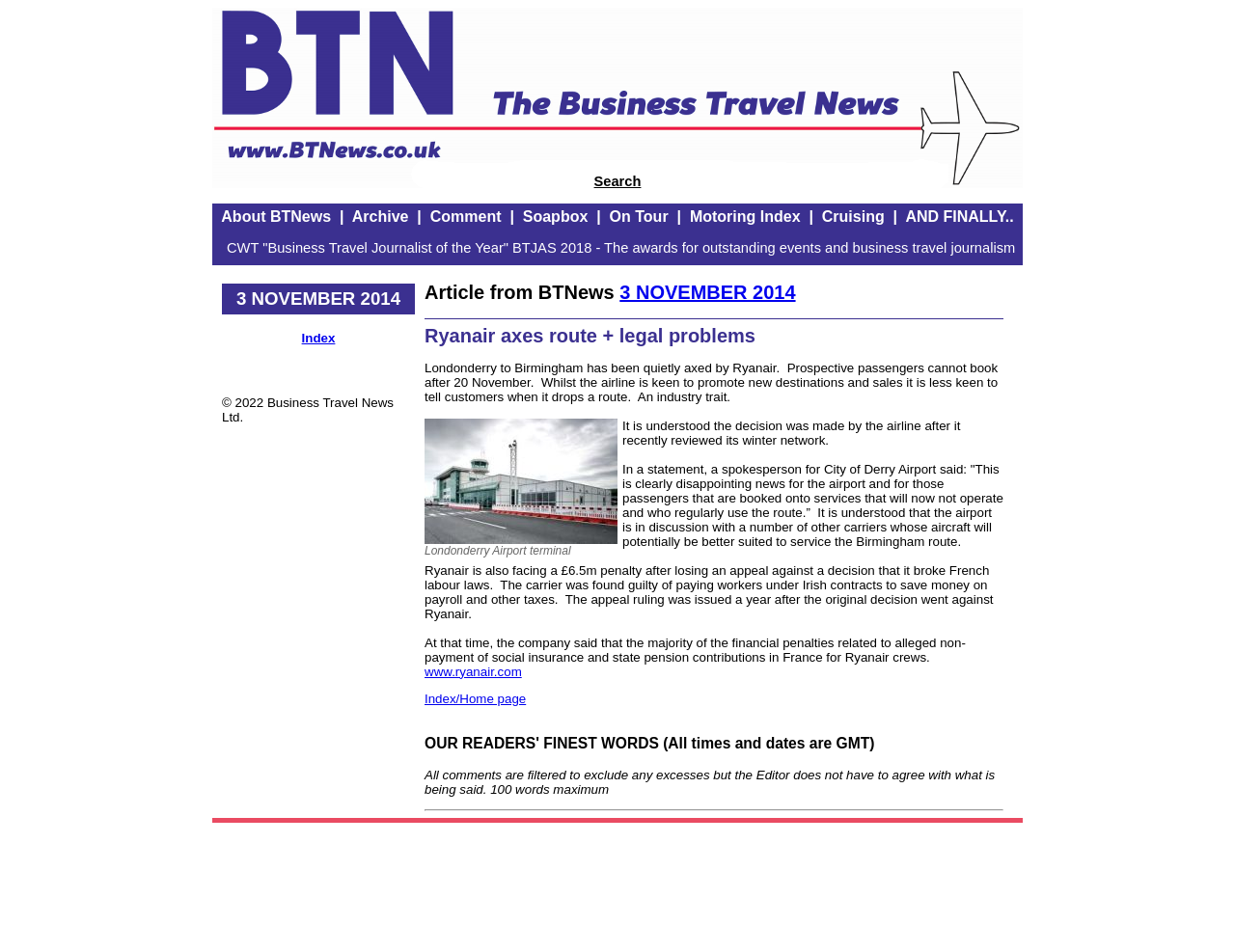Refer to the image and offer a detailed explanation in response to the question: How many links are there in the top navigation menu?

I counted the links in the top navigation menu by looking at the links 'About BTNews', 'Archive', 'Comment', 'Soapbox', 'On Tour', 'Motoring Index', 'Cruising', 'AND FINALLY..', and 'Index' which are located near the top of the webpage.